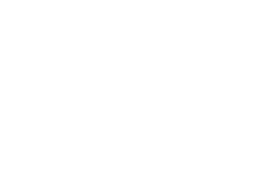Convey a rich and detailed description of the image.

The image showcases a scene related to the "Virtual Reality of an Ammonia Refrigeration System," emphasizing its application in industrial refrigeration. This visual representation likely illustrates how virtual reality technology aids in demonstrating the functionalities and advantages of ammonia refrigeration systems. Such technology could be pivotal for training, system design, and operational insights within the industry, highlighting its relevance and innovation showcased at the IIAR Conference. The image is positioned within an article that discusses these advancements, providing context about the integration of modern technology in traditional systems to enhance safety and efficiency.